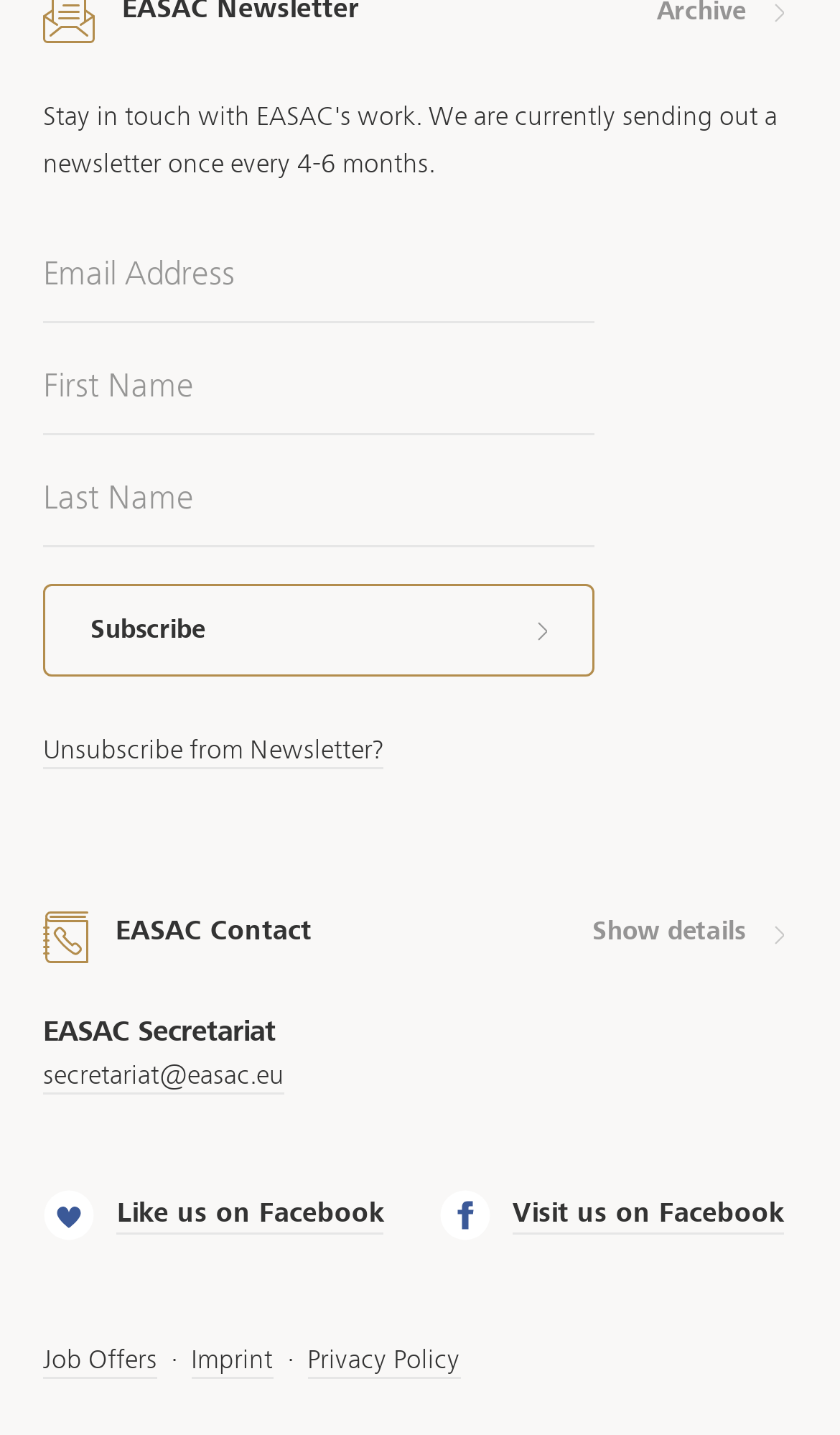Can you find the bounding box coordinates of the area I should click to execute the following instruction: "contact us"?

None